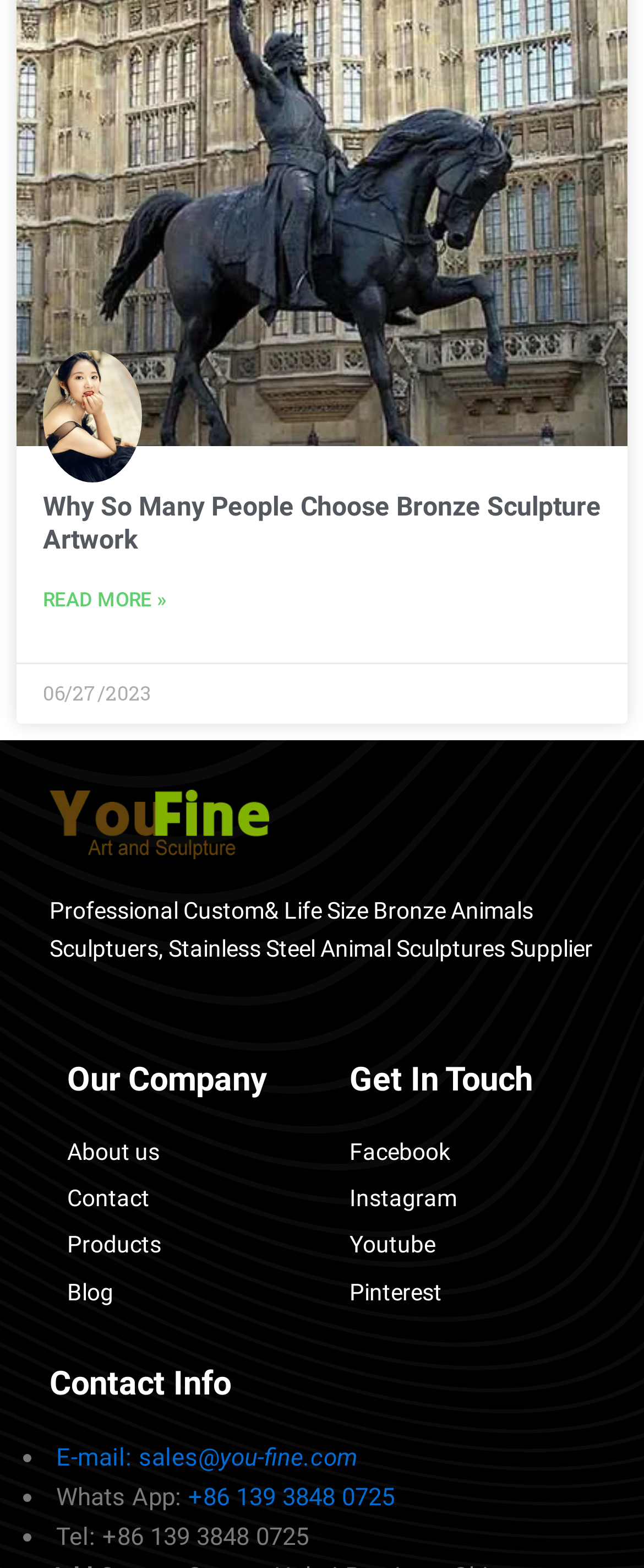Locate the bounding box coordinates of the clickable region necessary to complete the following instruction: "Input your email". Provide the coordinates in the format of four float numbers between 0 and 1, i.e., [left, top, right, bottom].

None